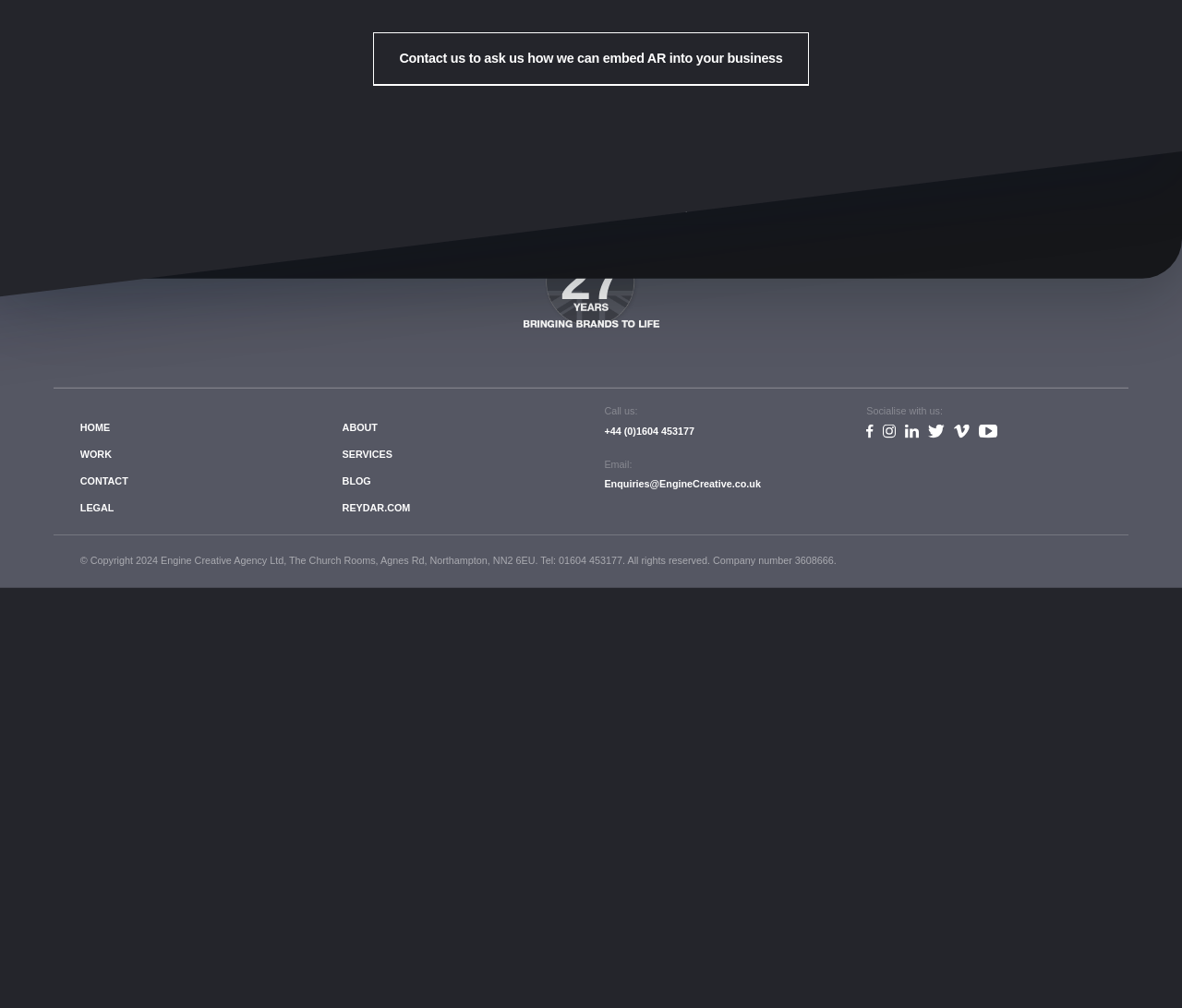Could you provide the bounding box coordinates for the portion of the screen to click to complete this instruction: "Click the ABOUT US link"?

None